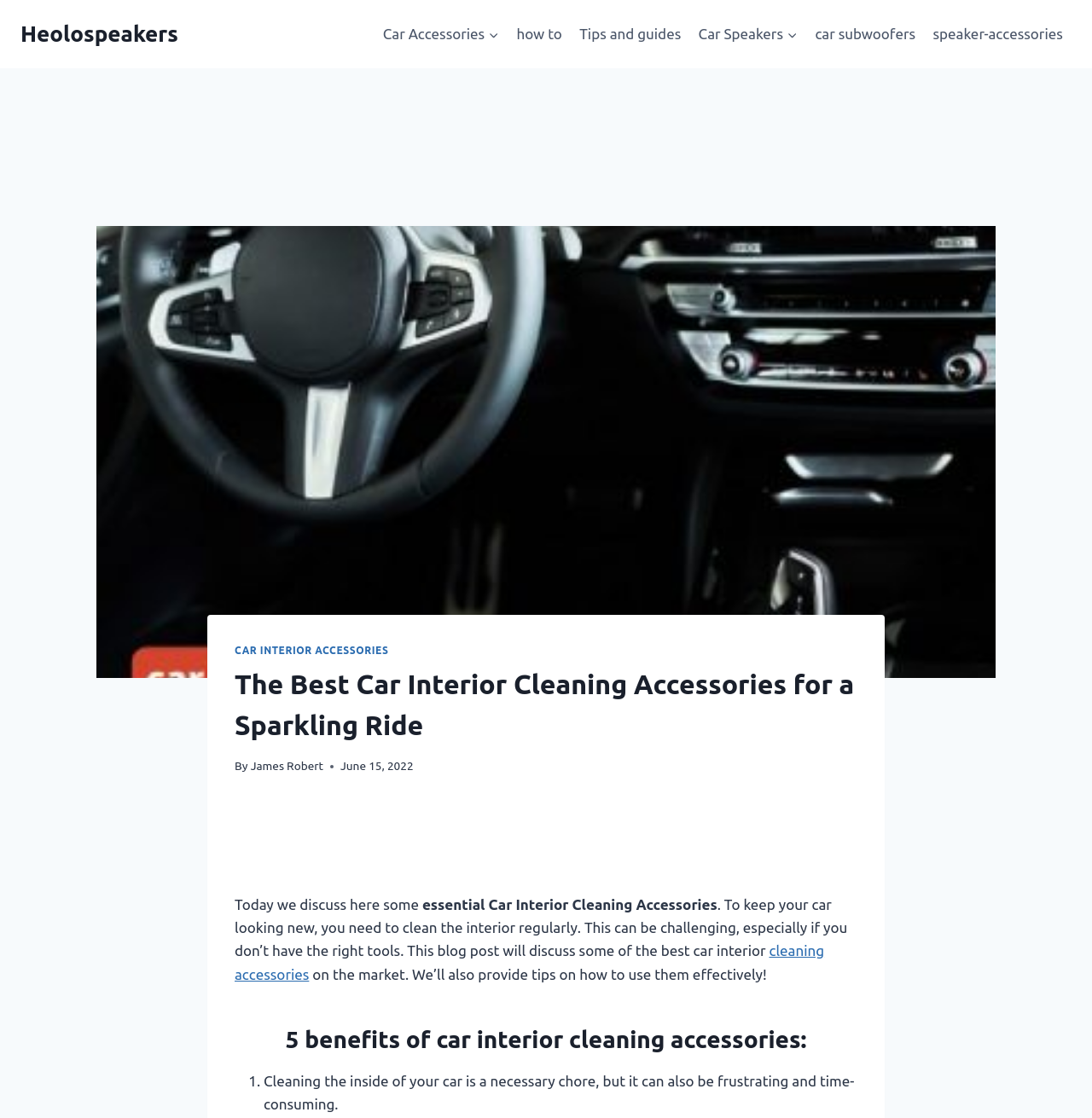Answer briefly with one word or phrase:
Who wrote the blog post?

James Robert